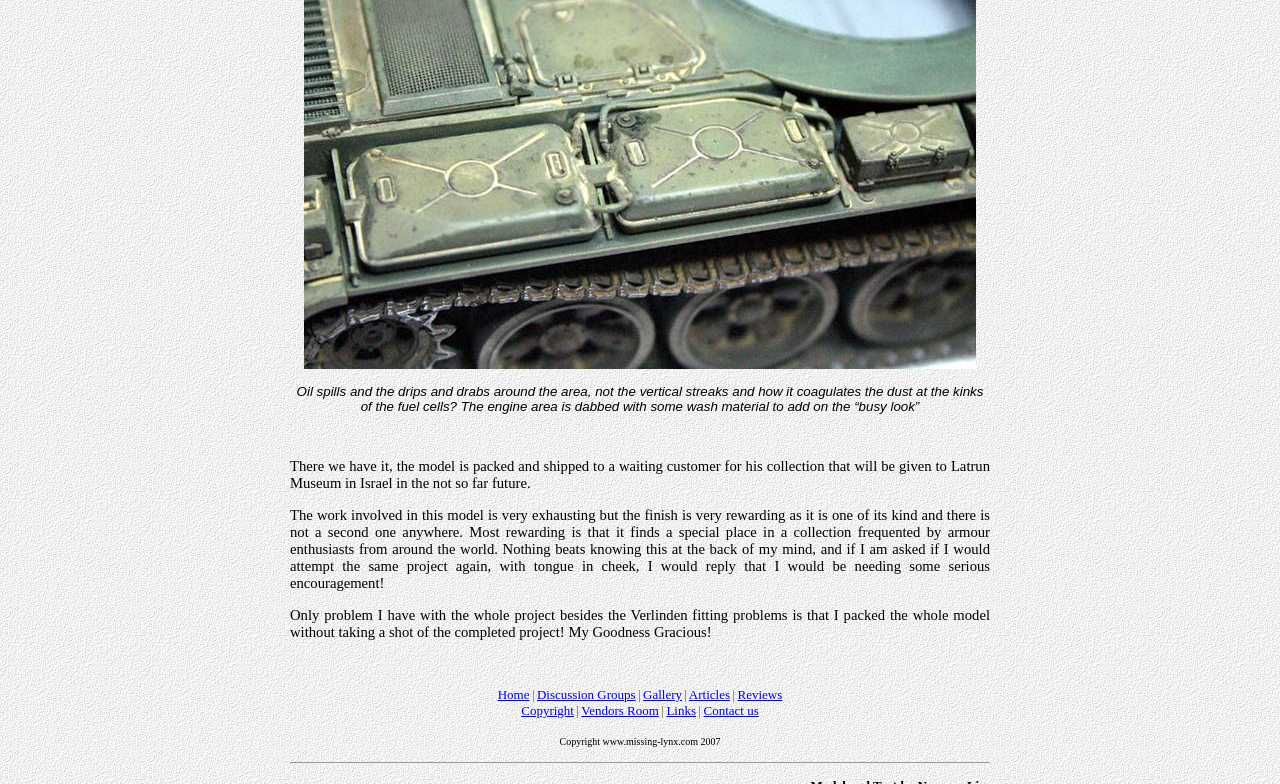Determine the bounding box coordinates for the area that should be clicked to carry out the following instruction: "Go to Gallery".

[0.502, 0.876, 0.533, 0.895]